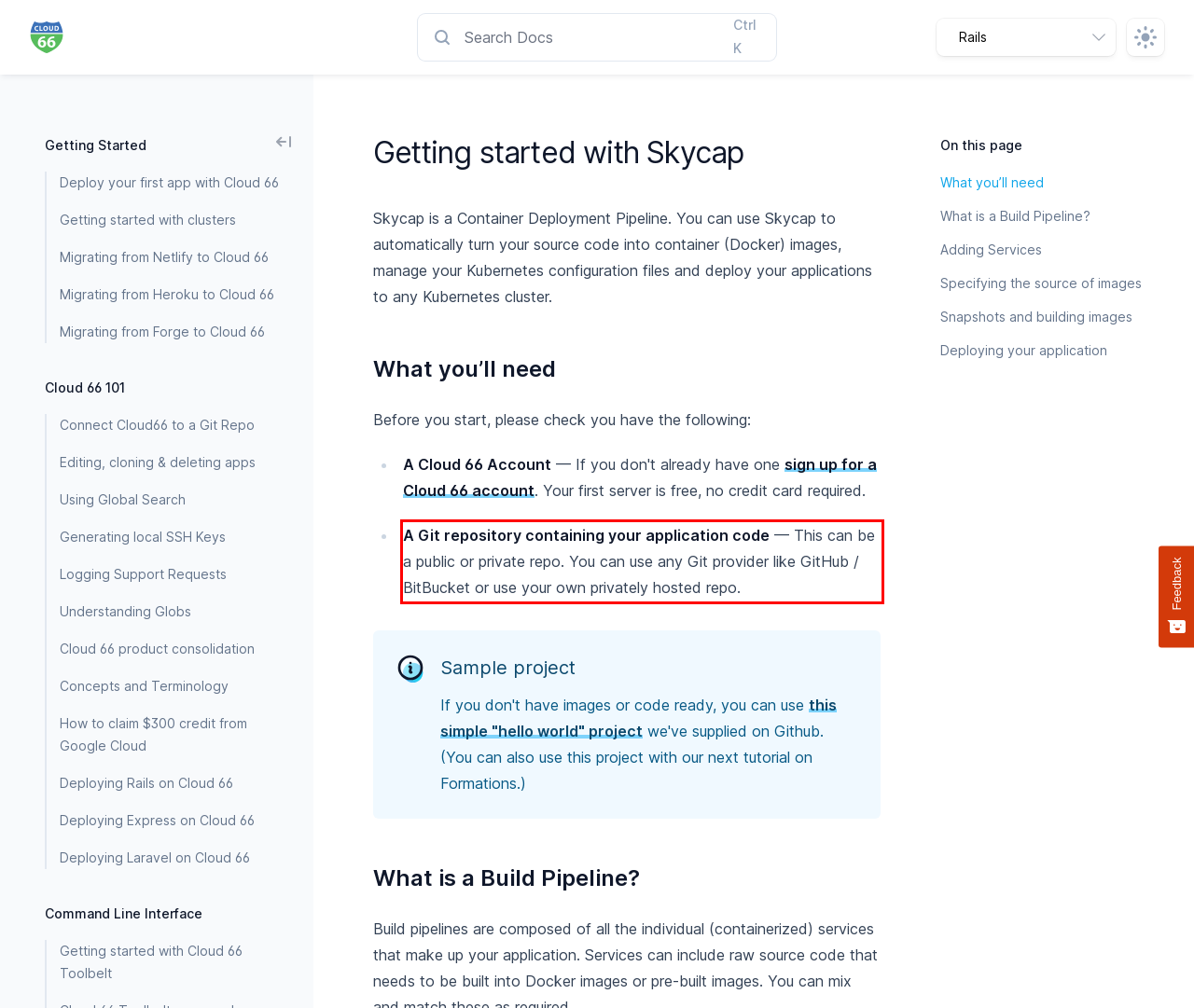Identify and extract the text within the red rectangle in the screenshot of the webpage.

A Git repository containing your application code — This can be a public or private repo. You can use any Git provider like GitHub / BitBucket or use your own privately hosted repo.